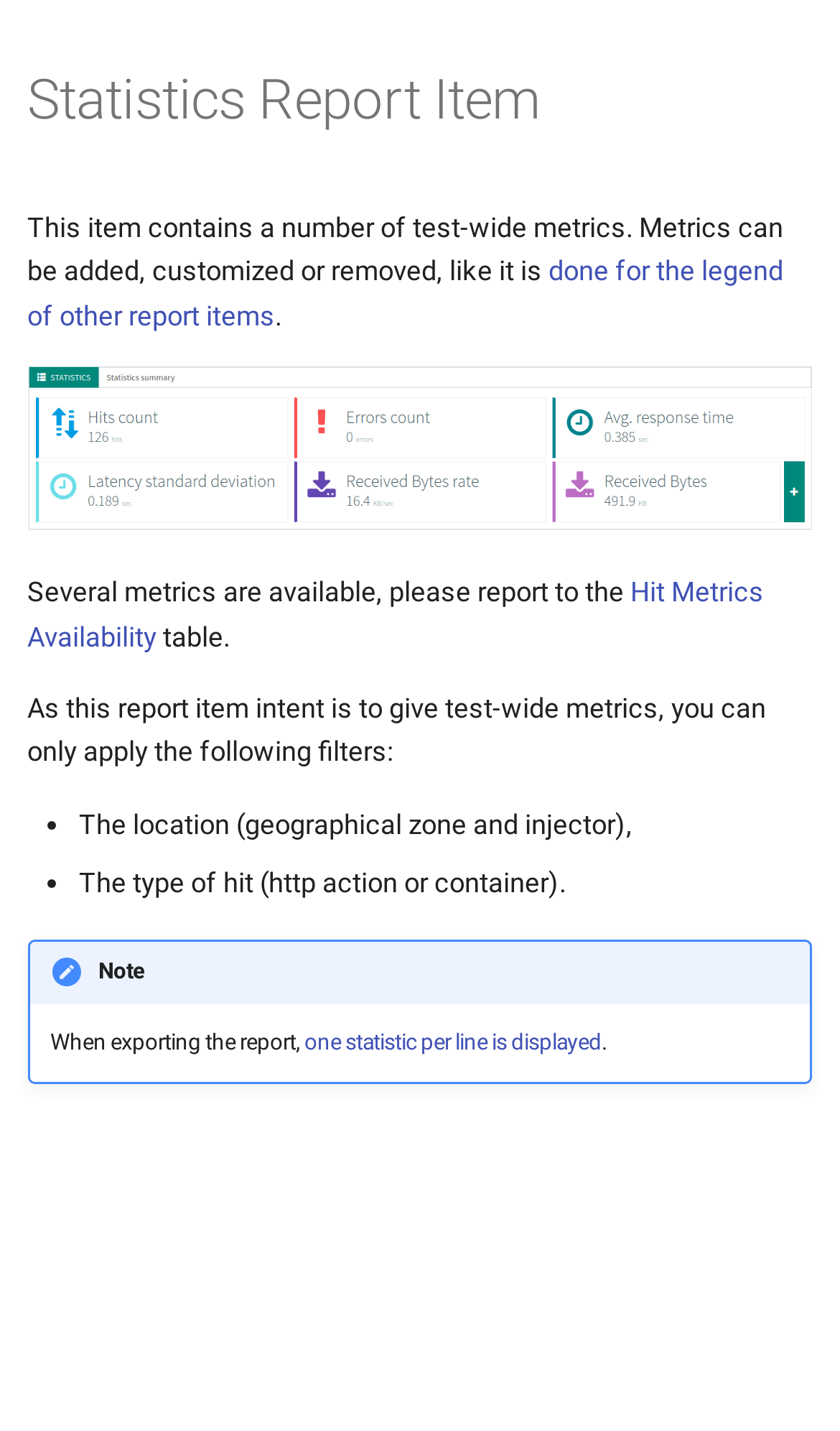What is the main category of the navigation menu?
Please respond to the question with as much detail as possible.

The main category of the navigation menu is 'Getting Started' because it is the first item in the navigation menu and it has sub-items like 'What is OctoPerf?', 'Workspace', 'Project', and 'Administration'.